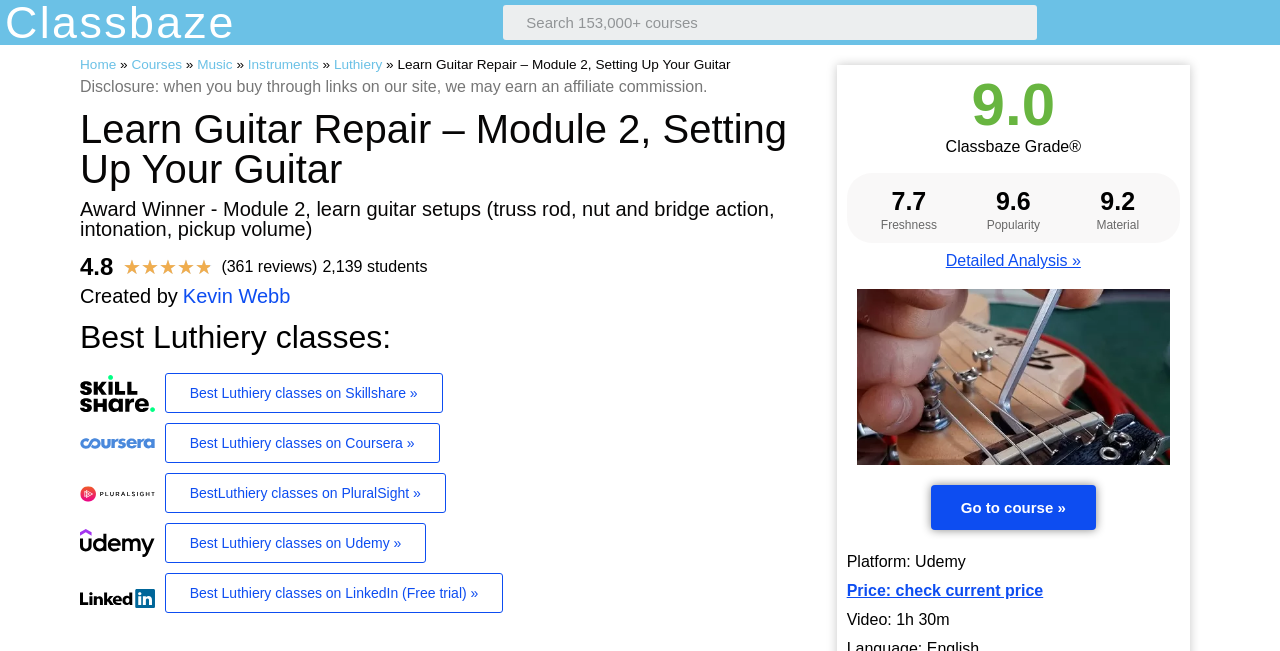Explain the webpage's design and content in an elaborate manner.

This webpage is about a guitar repair course, specifically Module 2, which focuses on setting up a guitar. The page has a heading that reads "Learn Guitar Repair - Module 2, Setting Up Your Guitar" and an award winner badge. Below the heading, there is a search bar and a navigation menu with links to "Home", "Courses", "Music", "Instruments", and "Luthiery".

On the left side of the page, there is a section that displays the course details, including a rating of 4.8 out of 5, based on 361 reviews, and the number of students enrolled, which is 2,139. The course creator, Kevin Webb, is also mentioned.

Below the course details, there are links to various online learning platforms, including Skillshare, Coursera, Pluralsight, Udemy, and LinkedIn, with their respective logos. Each link is accompanied by a button that says "Best Luthiery classes on [platform name] »".

On the right side of the page, there is a section that displays the course's grade, freshness, popularity, and material ratings, with scores out of 10. There is also a link to a detailed analysis of the course.

At the bottom of the page, there is a call-to-action button that says "Go to course »" and some additional course details, including the platform (Udemy), price, and video duration.